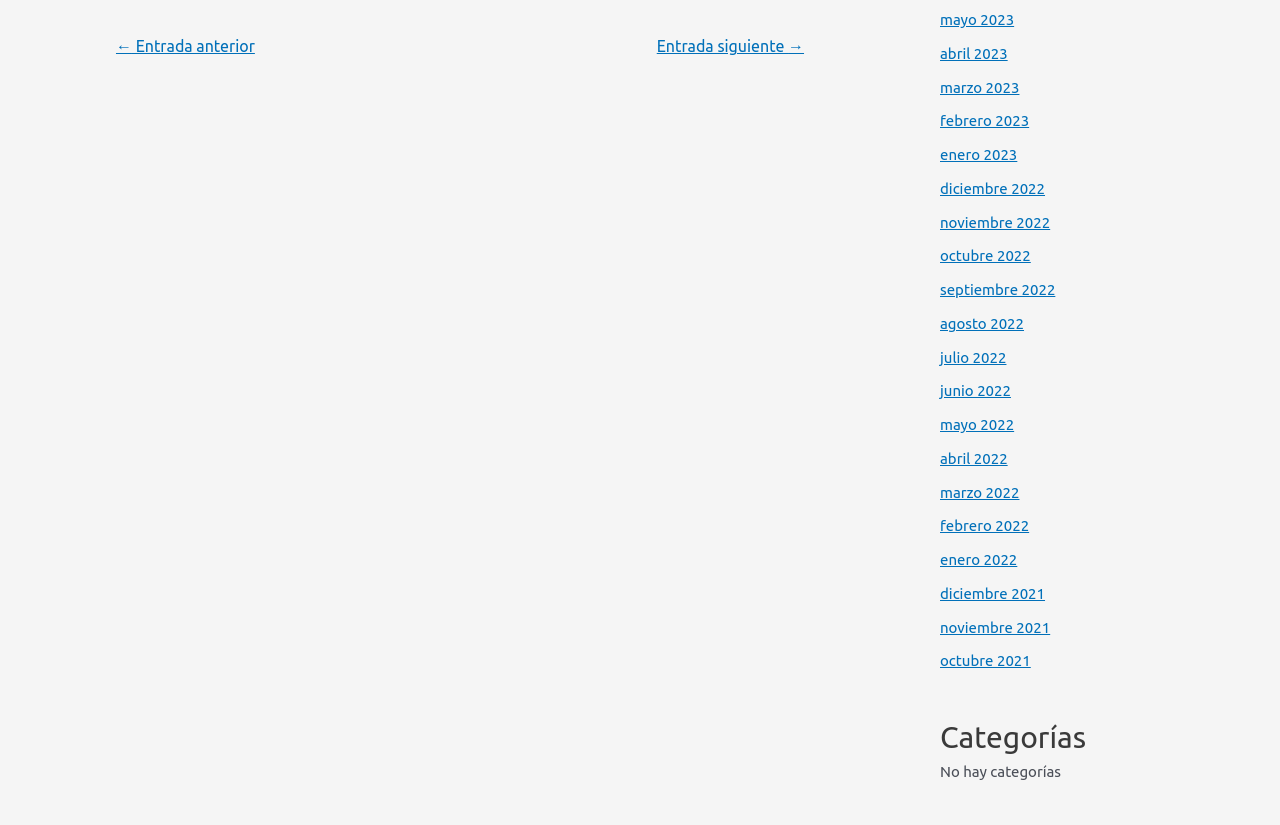What is below the month links?
Using the picture, provide a one-word or short phrase answer.

Categorías